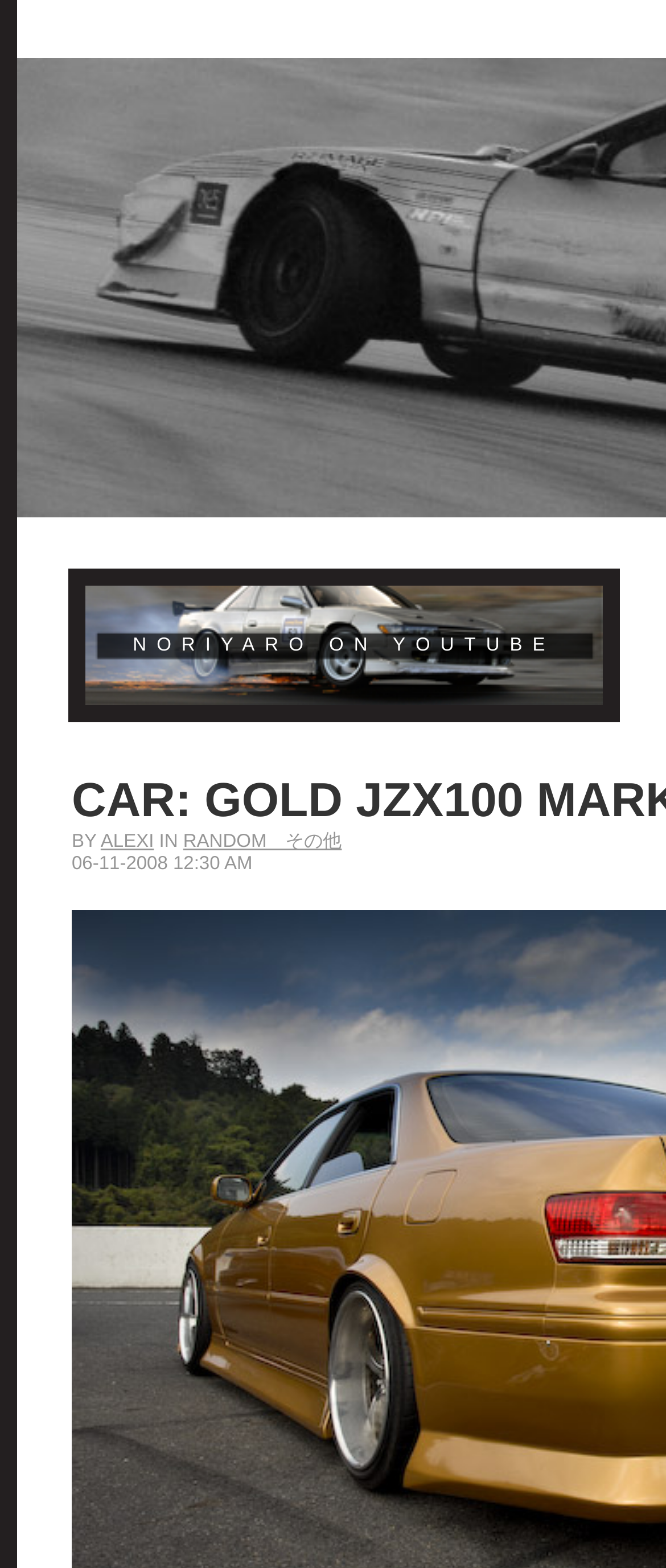Determine the bounding box coordinates of the UI element that matches the following description: "Random　その他". The coordinates should be four float numbers between 0 and 1 in the format [left, top, right, bottom].

[0.275, 0.53, 0.513, 0.543]